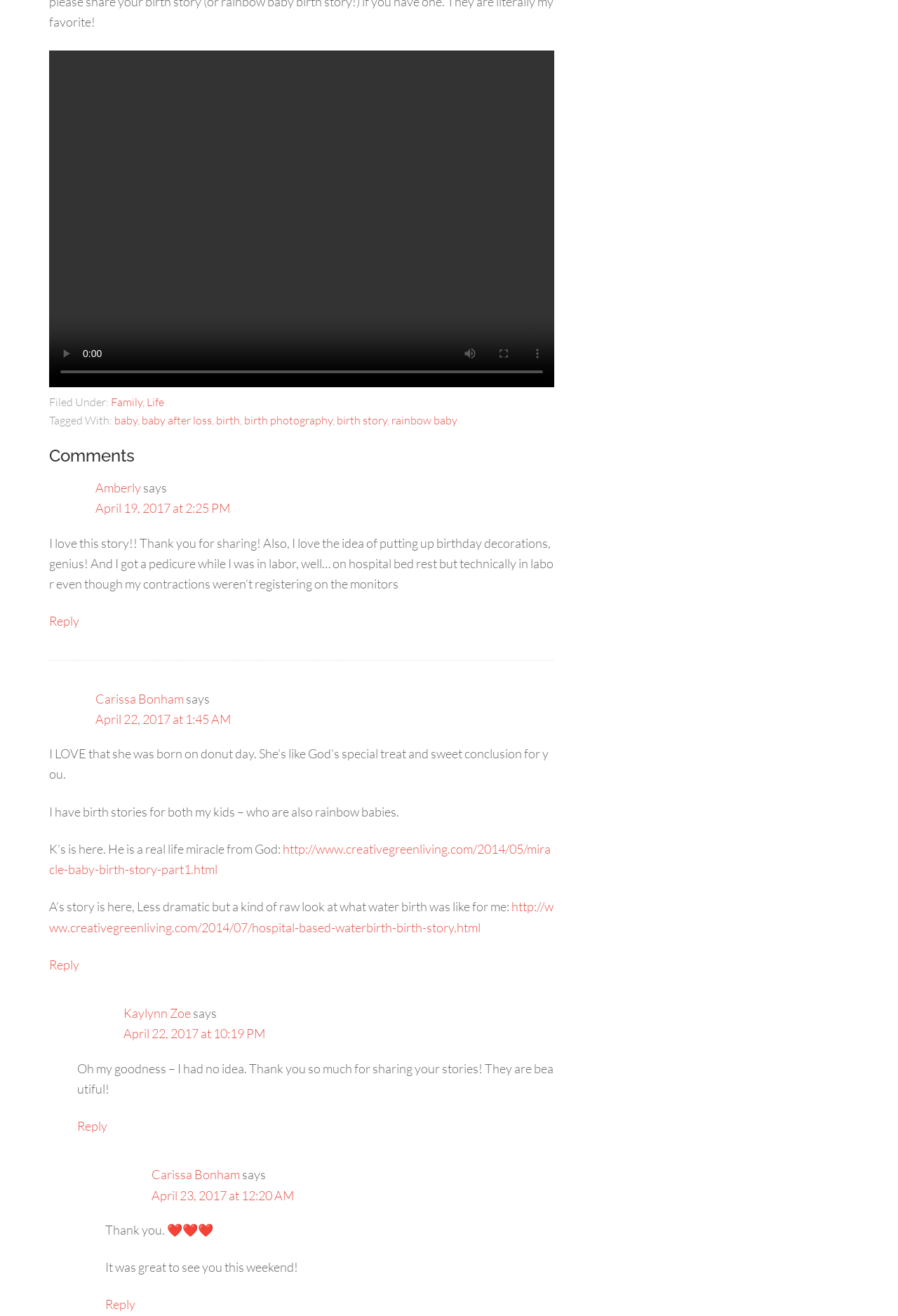Based on the element description baby after loss, identify the bounding box of the UI element in the given webpage screenshot. The coordinates should be in the format (top-left x, top-left y, bottom-right x, bottom-right y) and must be between 0 and 1.

[0.158, 0.314, 0.236, 0.325]